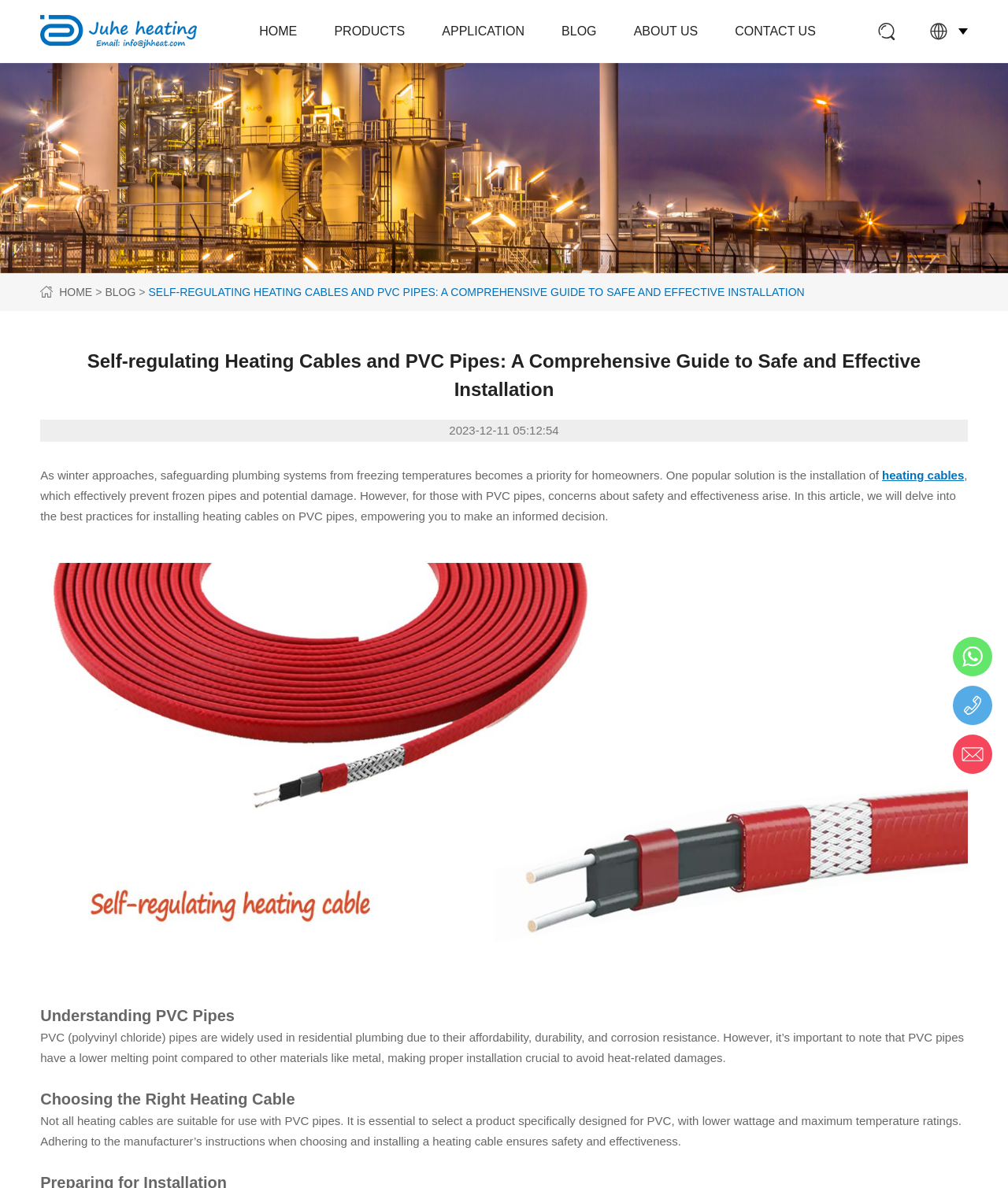Identify the bounding box for the given UI element using the description provided. Coordinates should be in the format (top-left x, top-left y, bottom-right x, bottom-right y) and must be between 0 and 1. Here is the description: name="s" placeholder="Search"

[0.32, 0.038, 0.646, 0.068]